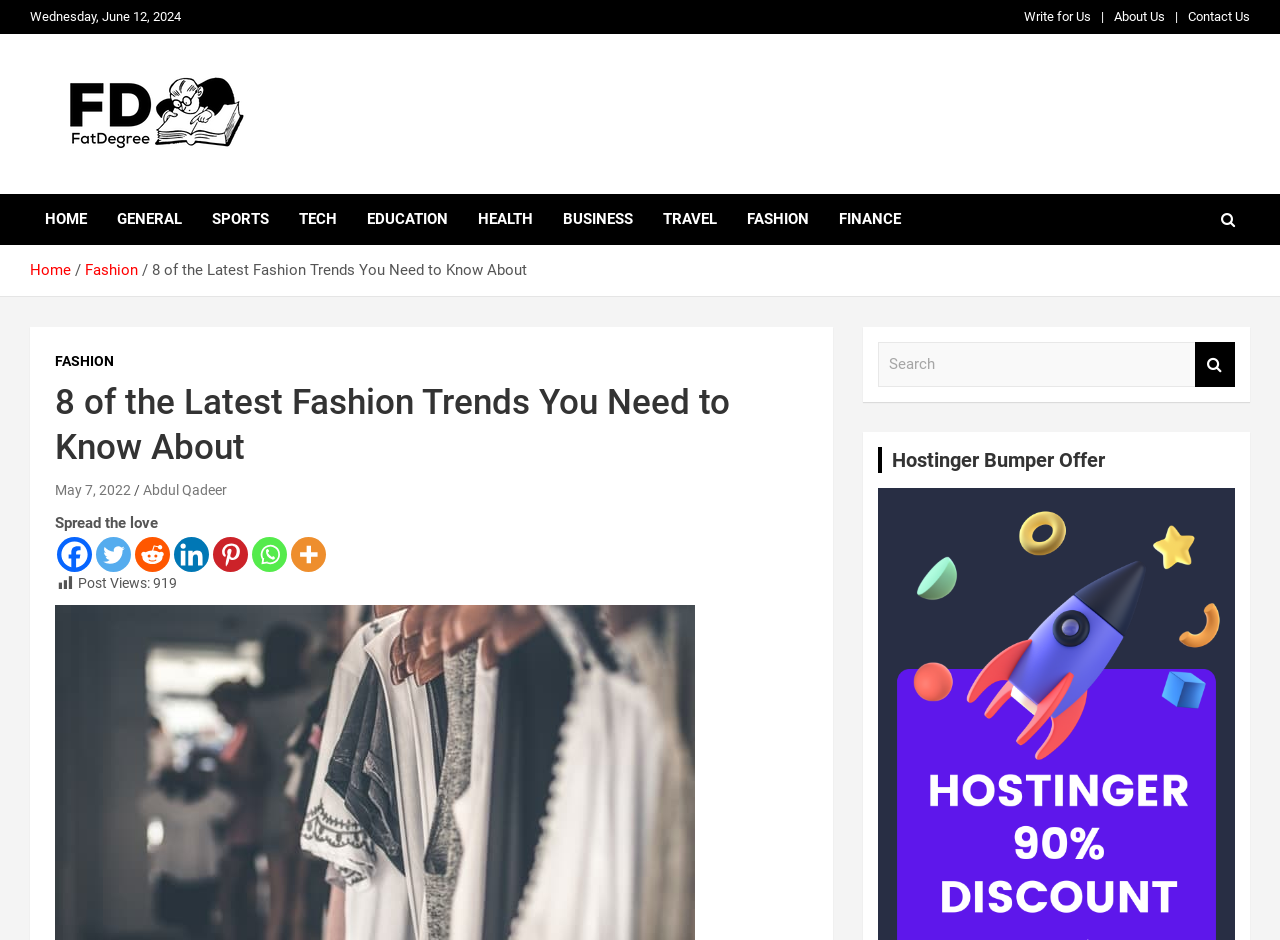Identify the bounding box coordinates of the element that should be clicked to fulfill this task: "Share on Facebook". The coordinates should be provided as four float numbers between 0 and 1, i.e., [left, top, right, bottom].

[0.045, 0.572, 0.072, 0.609]